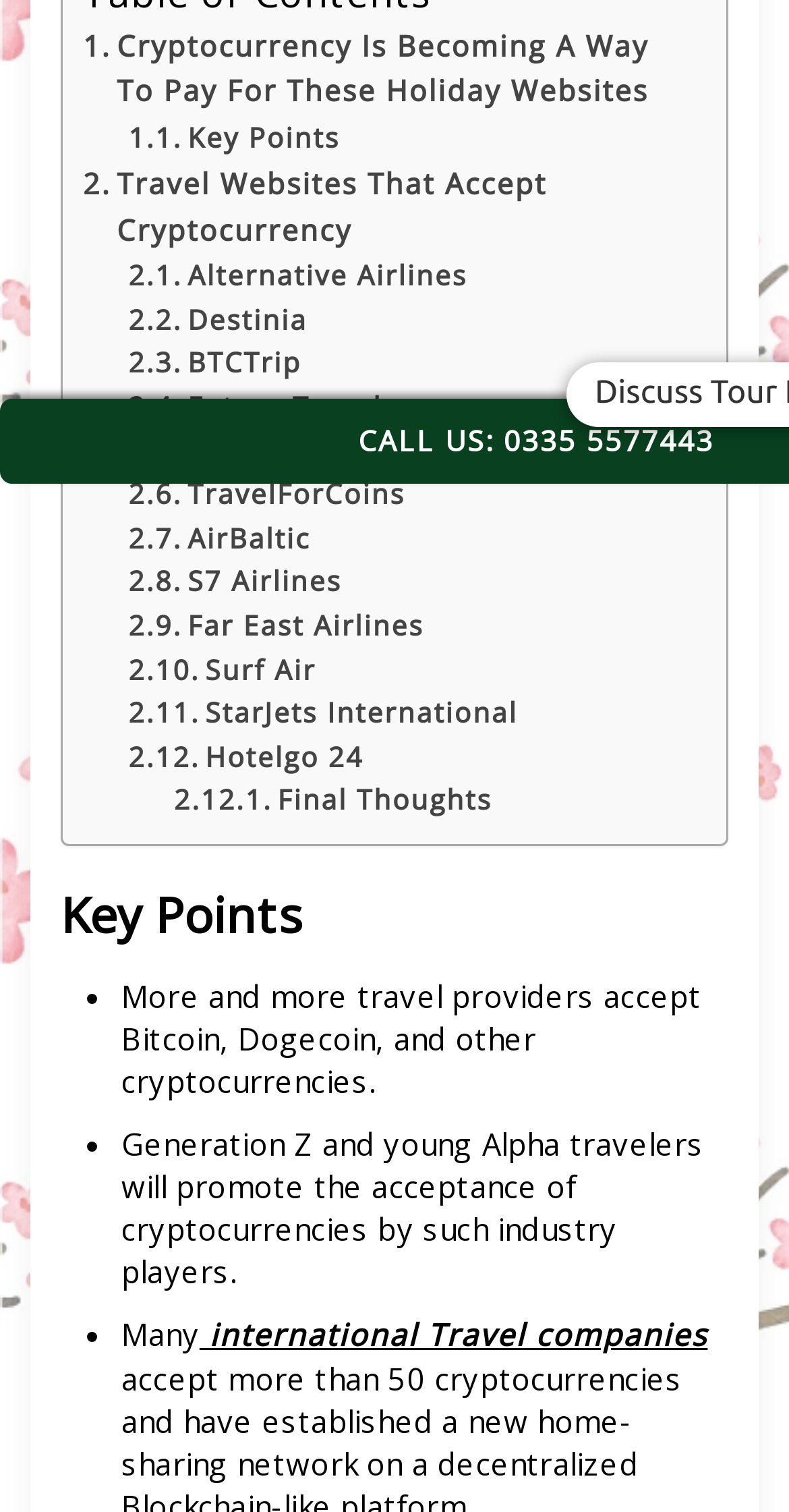Locate the bounding box coordinates of the item that should be clicked to fulfill the instruction: "Check 'Key Points'".

[0.077, 0.586, 0.923, 0.625]